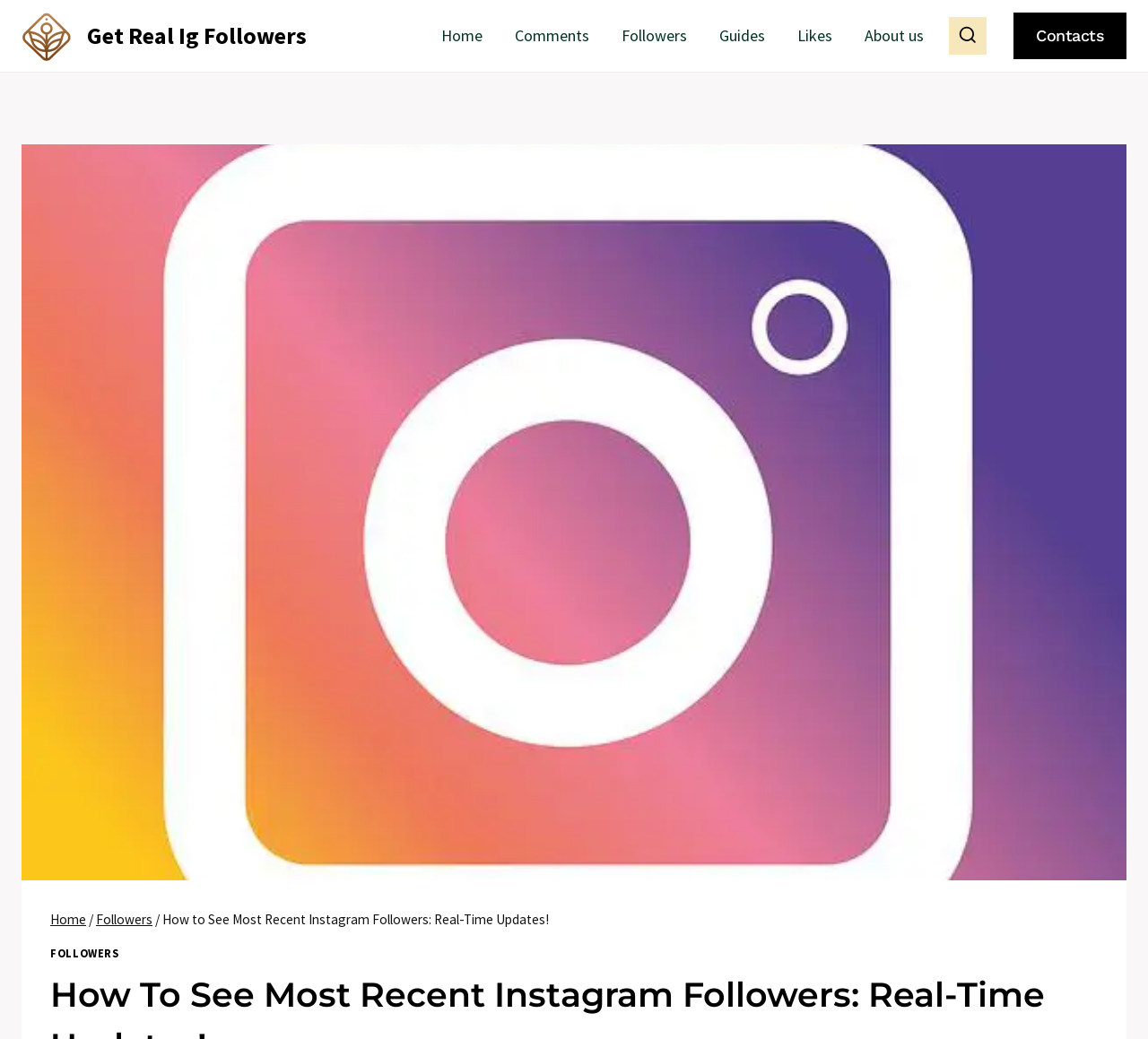Give the bounding box coordinates for the element described by: "About us".

[0.739, 0.013, 0.819, 0.056]